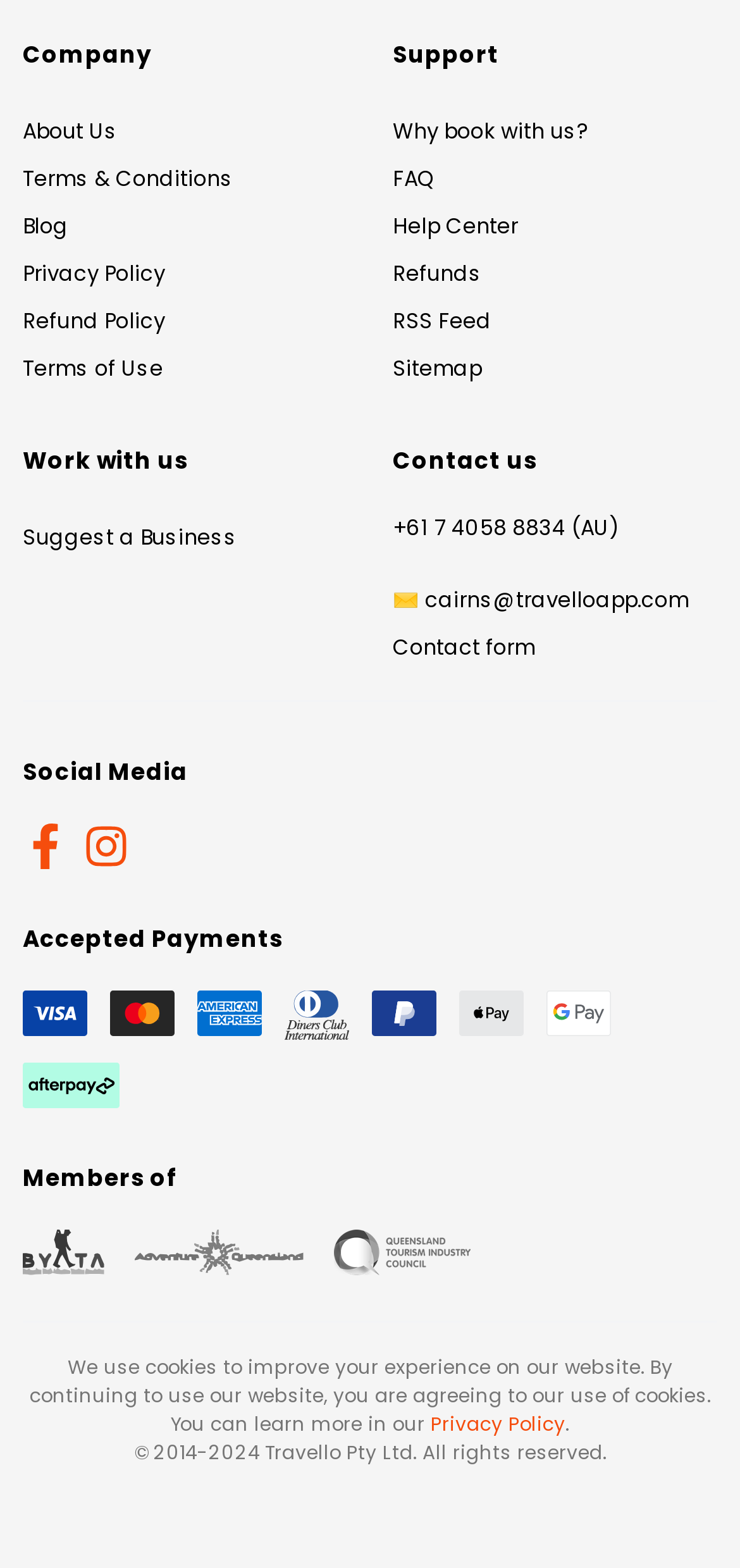Find the bounding box coordinates of the element's region that should be clicked in order to follow the given instruction: "View Facebook page". The coordinates should consist of four float numbers between 0 and 1, i.e., [left, top, right, bottom].

[0.031, 0.525, 0.092, 0.554]